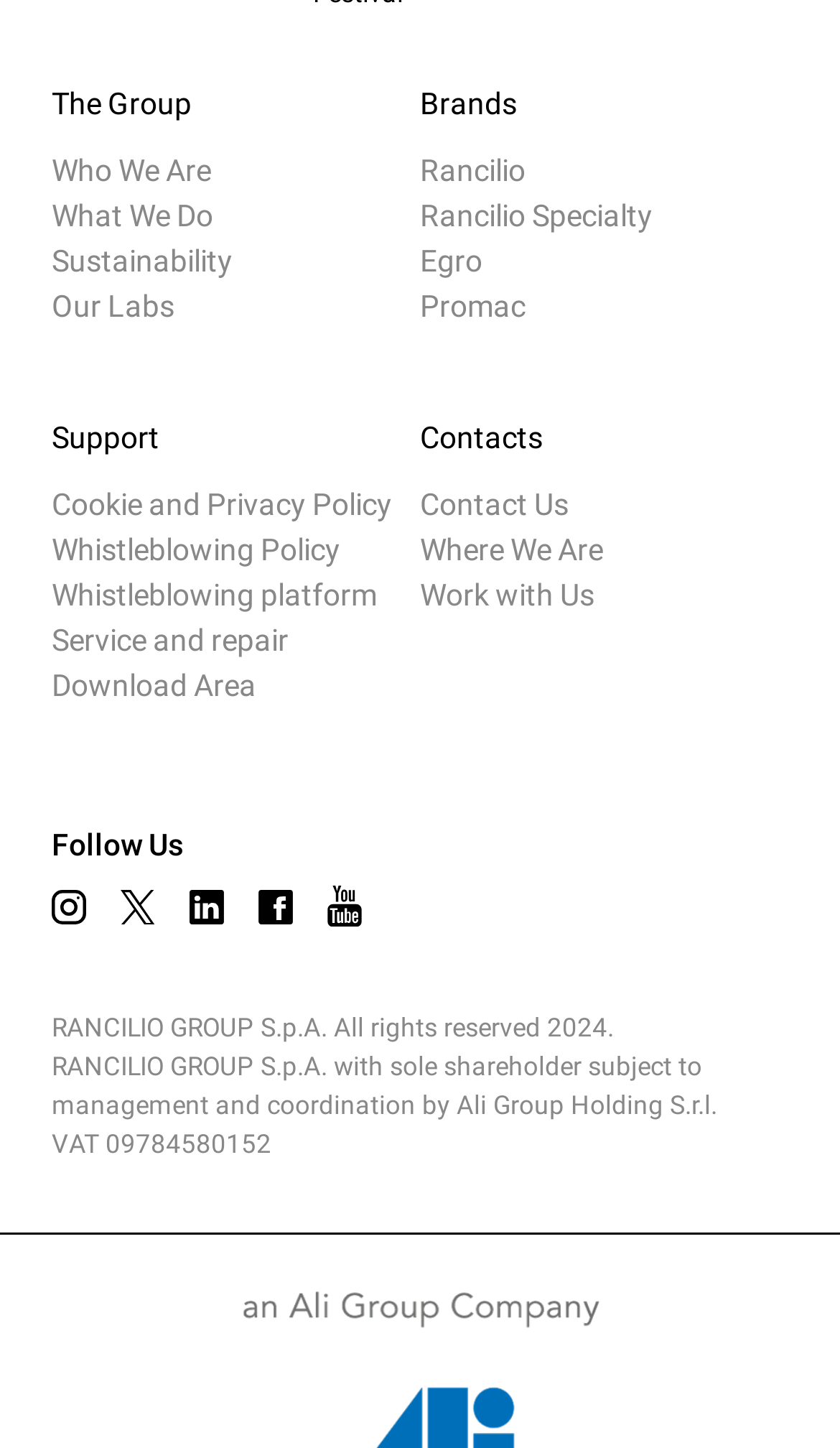Respond with a single word or phrase to the following question:
What is the name of the group?

The Group